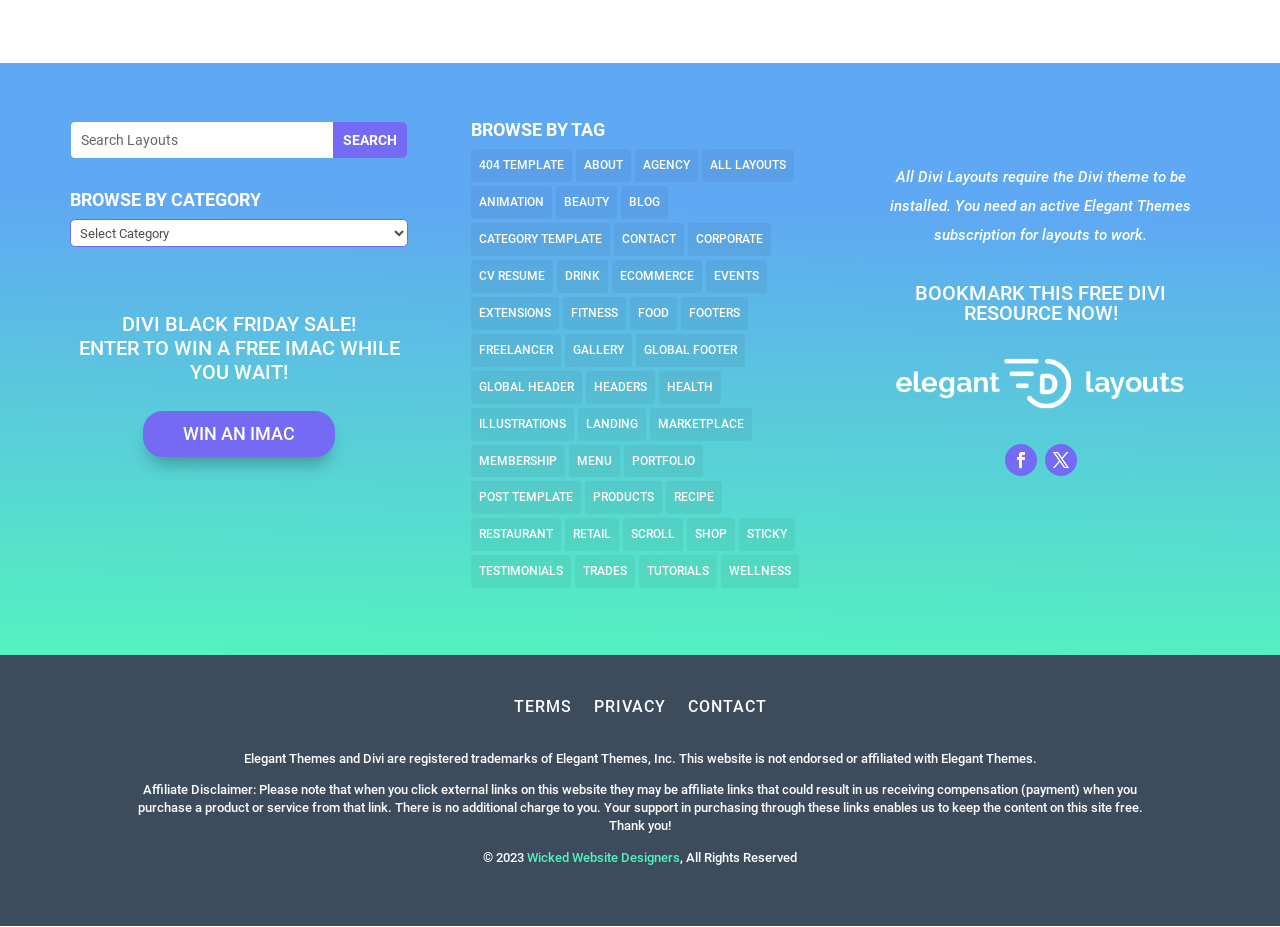Please locate the bounding box coordinates of the element that should be clicked to complete the given instruction: "Browse by category".

[0.055, 0.236, 0.319, 0.267]